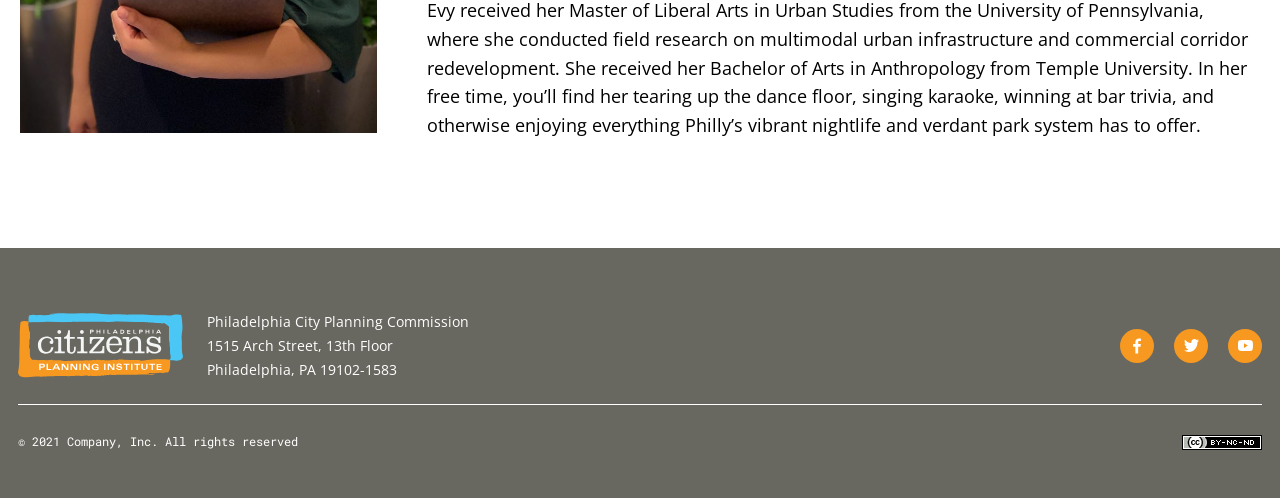What is the copyright year of the organization?
Use the information from the screenshot to give a comprehensive response to the question.

The copyright year of the organization can be found in the StaticText element located at the bottom of the webpage, which contains the copyright information.